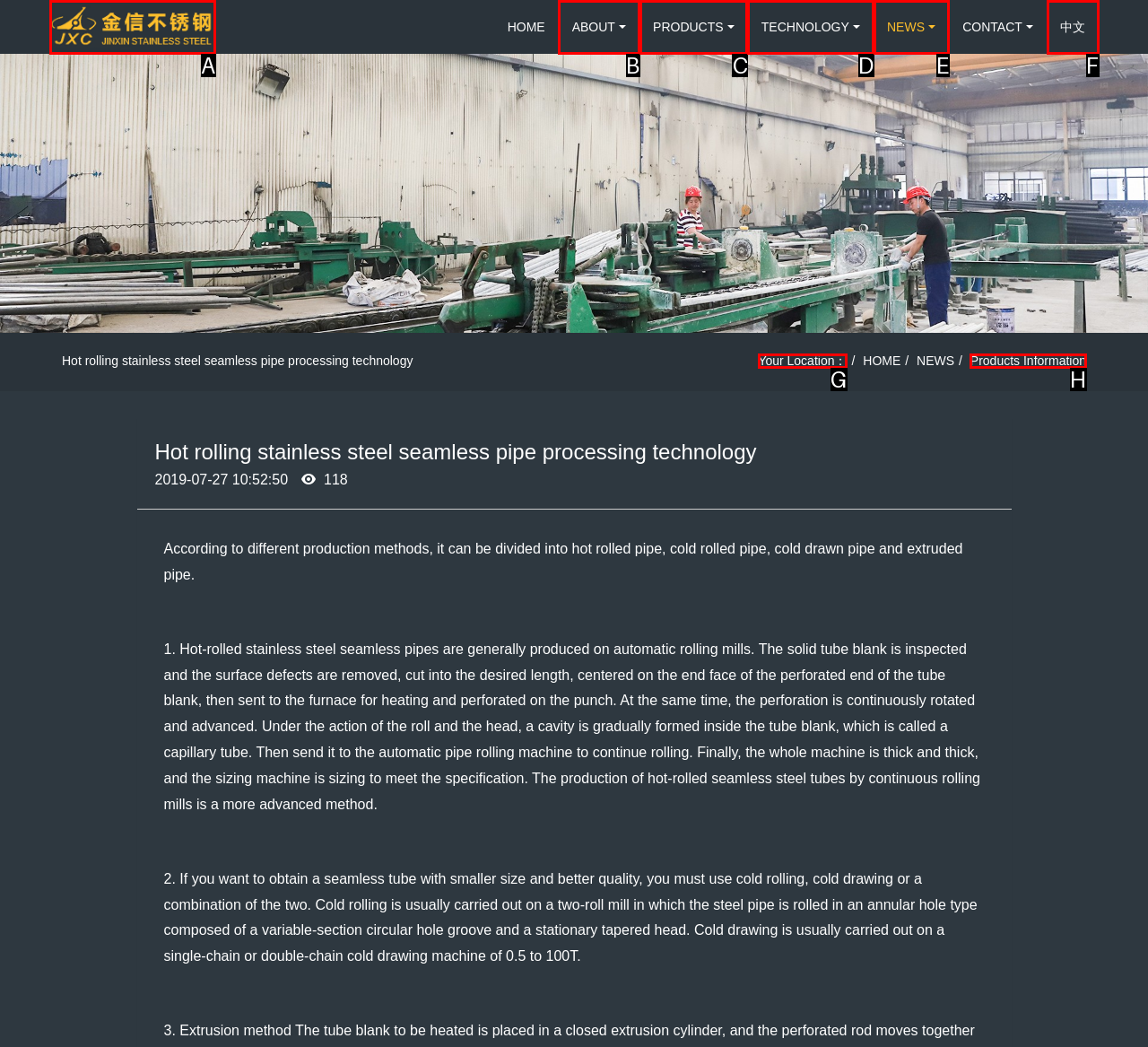Find the option that aligns with: Your Location：
Provide the letter of the corresponding option.

G